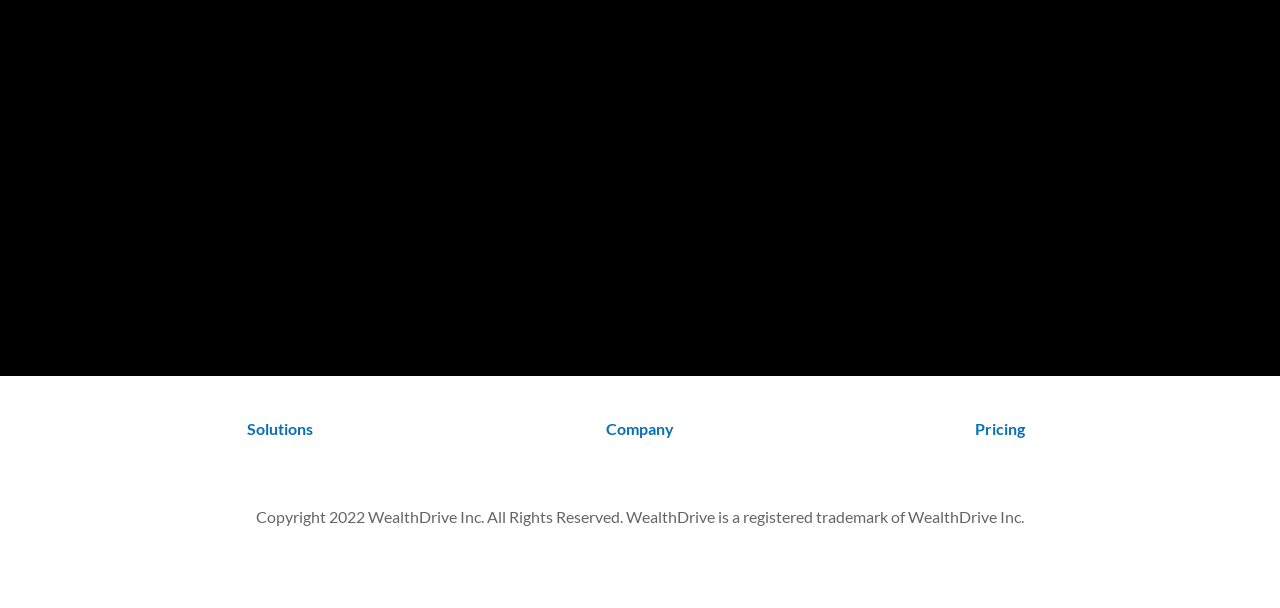Use a single word or phrase to answer the question:
What is the purpose of marketing guarantees?

To make sure every client is happy